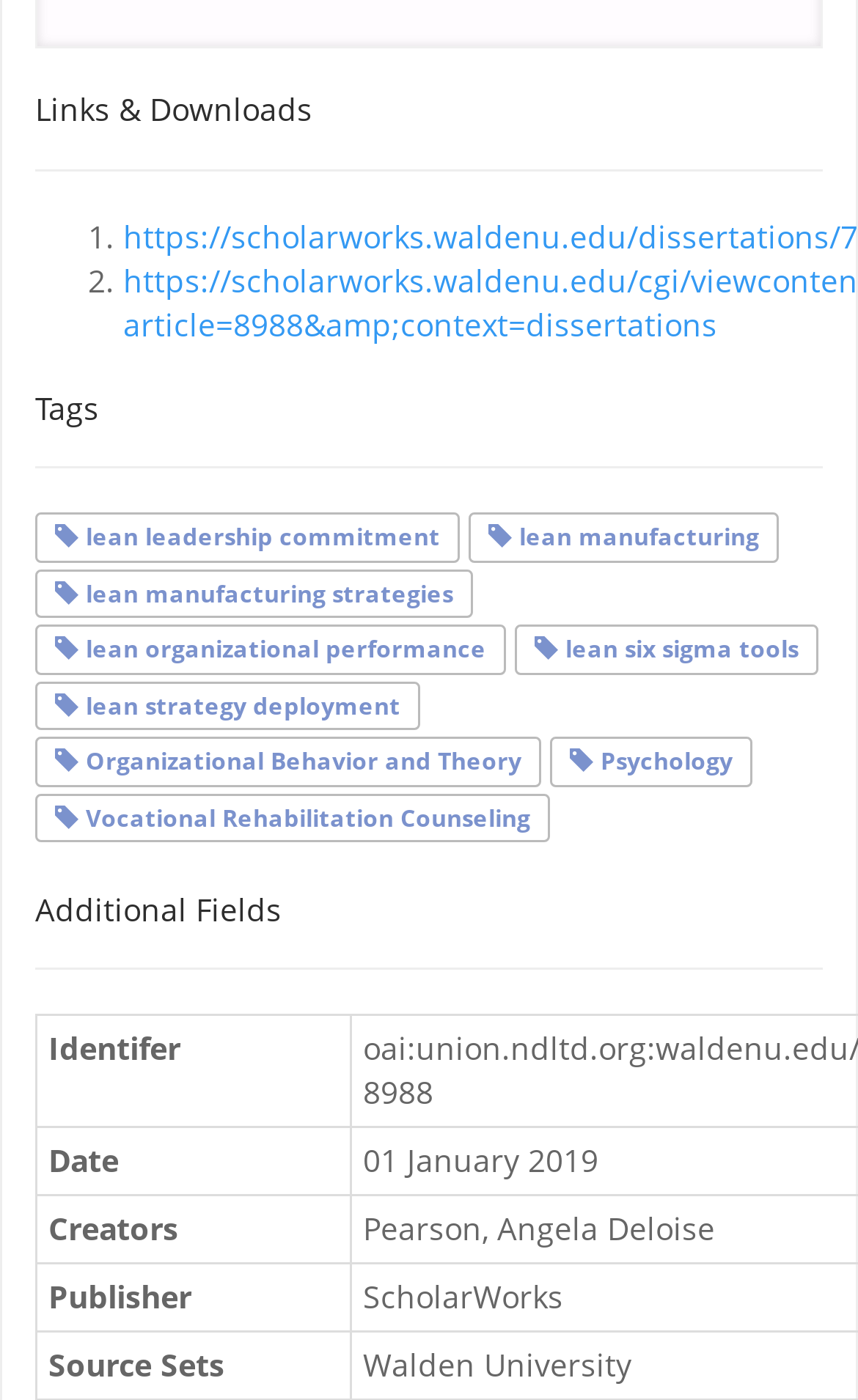Show the bounding box coordinates for the HTML element as described: "Psychology".

[0.664, 0.533, 0.854, 0.555]